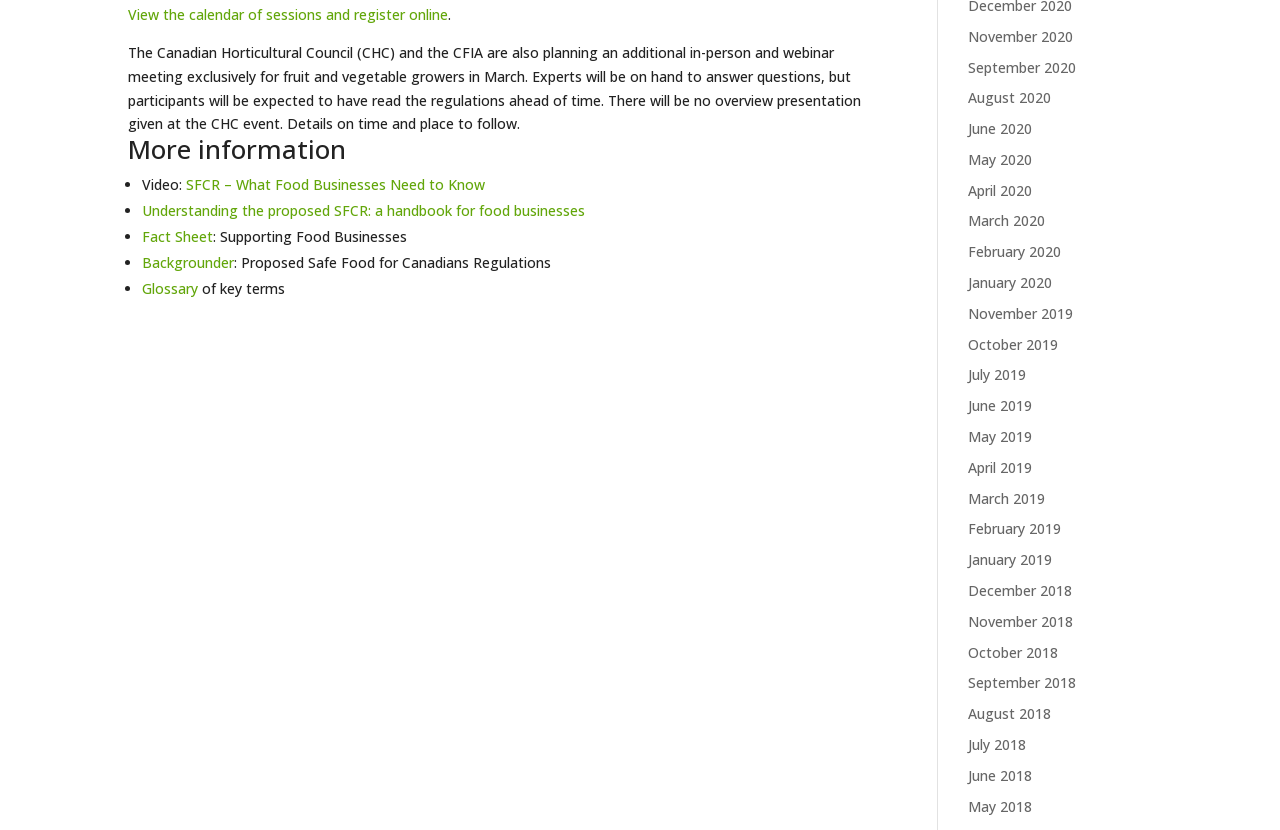Determine the bounding box coordinates of the clickable region to execute the instruction: "Go to November 2020". The coordinates should be four float numbers between 0 and 1, denoted as [left, top, right, bottom].

[0.756, 0.032, 0.838, 0.055]